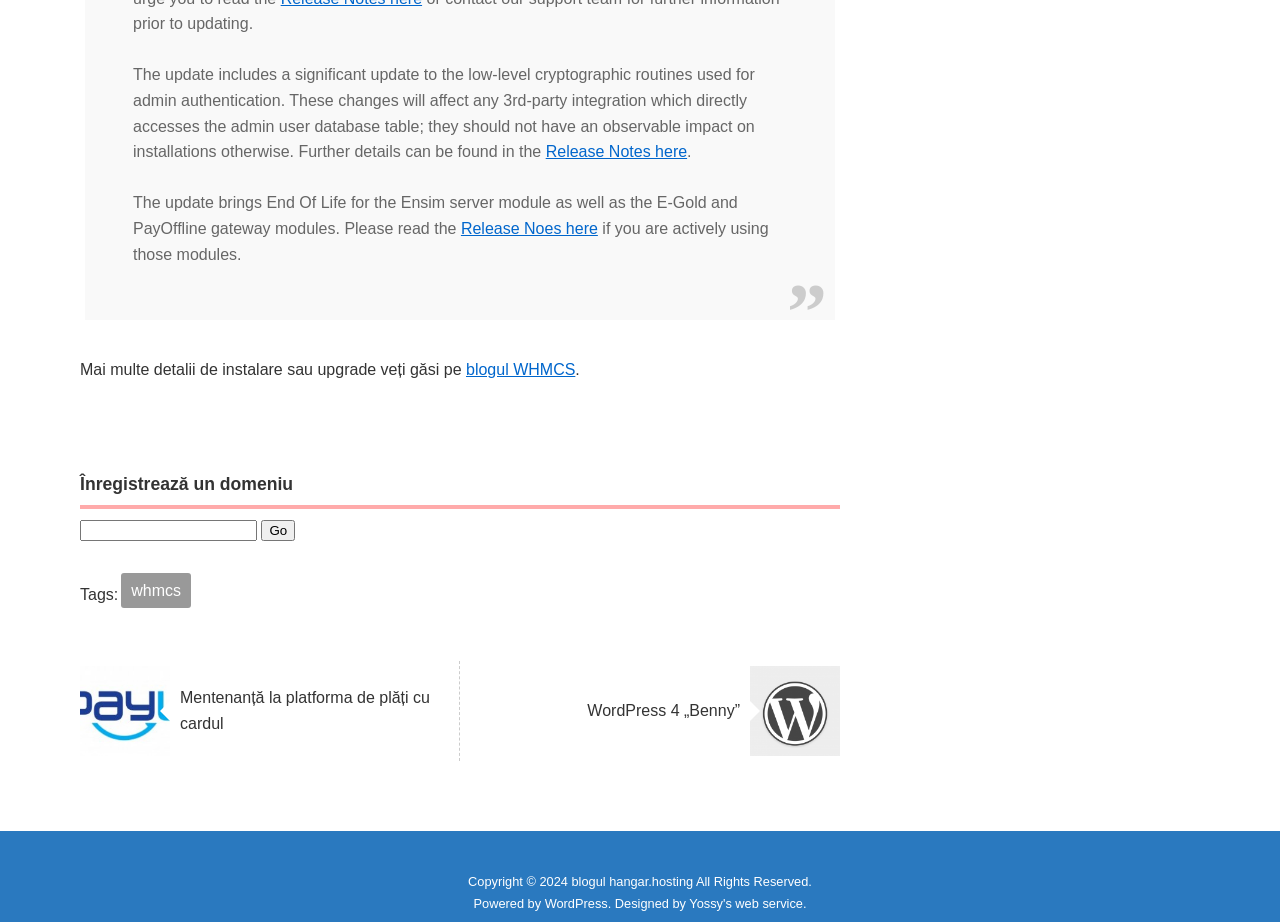Using the provided element description, identify the bounding box coordinates as (top-left x, top-left y, bottom-right x, bottom-right y). Ensure all values are between 0 and 1. Description: Release Notes here

[0.426, 0.155, 0.537, 0.174]